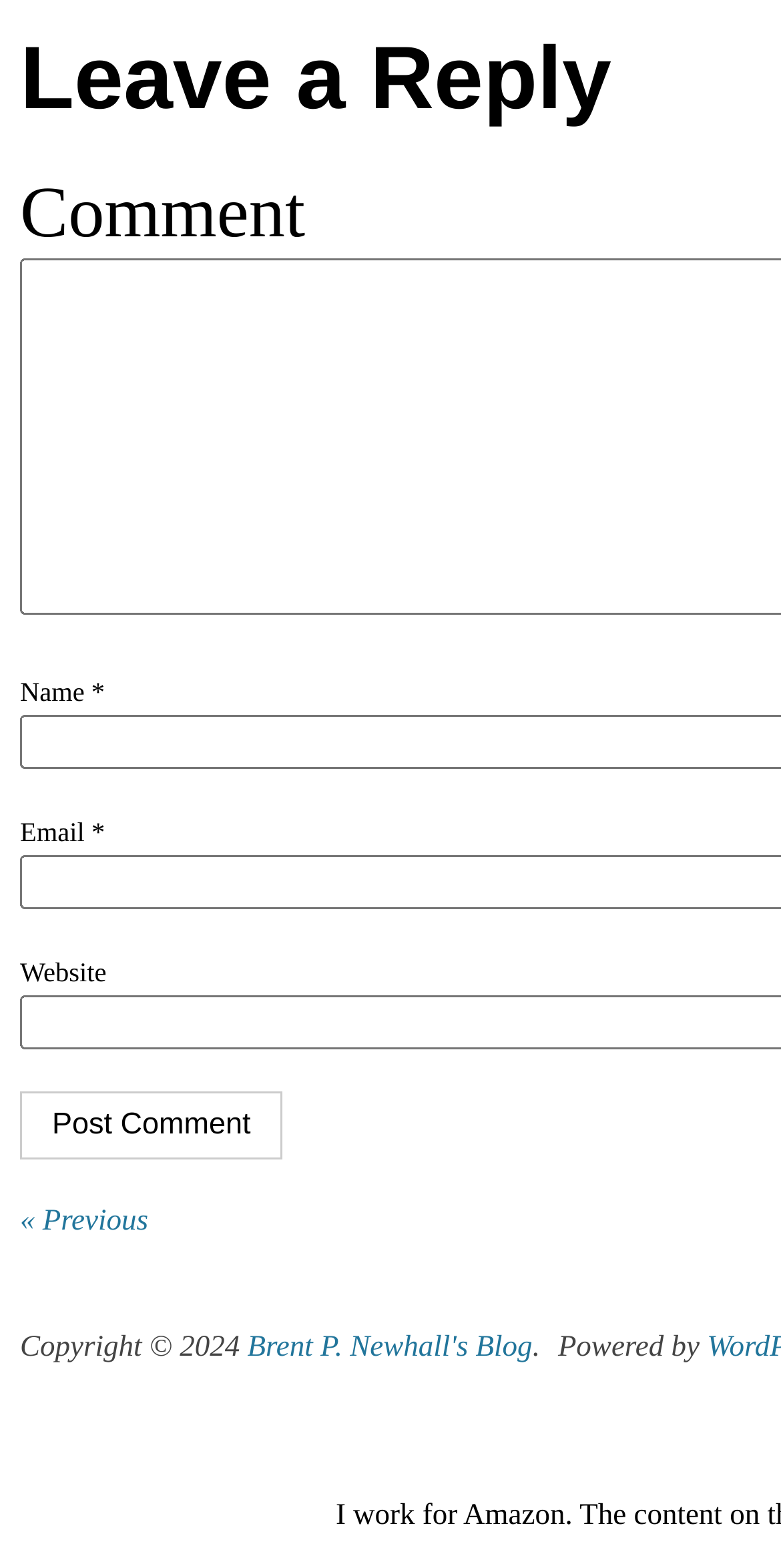What is the purpose of the button?
From the screenshot, provide a brief answer in one word or phrase.

Post Comment